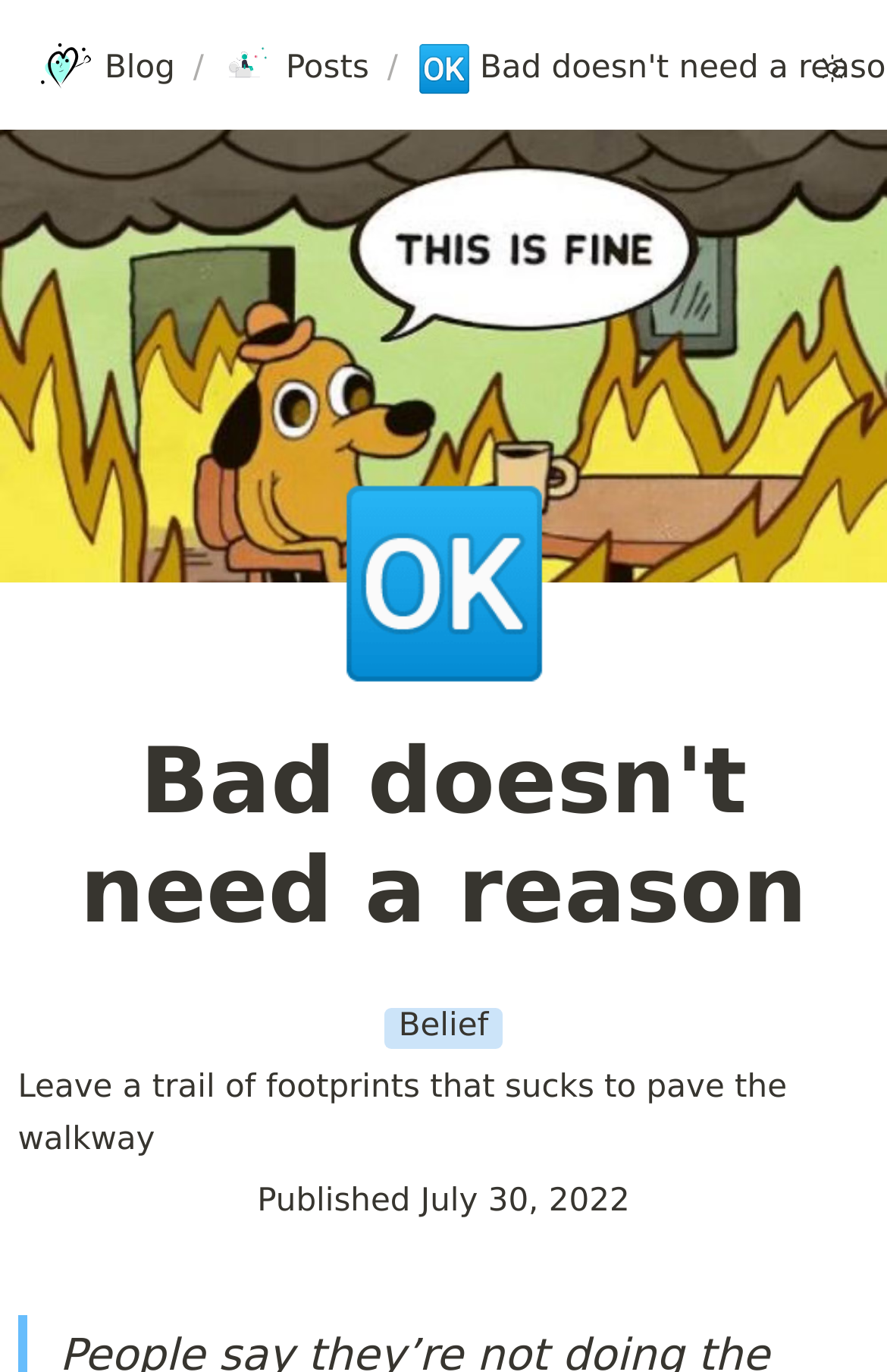What is the symbol above the blog title?
Based on the visual, give a brief answer using one word or a short phrase.

🆗